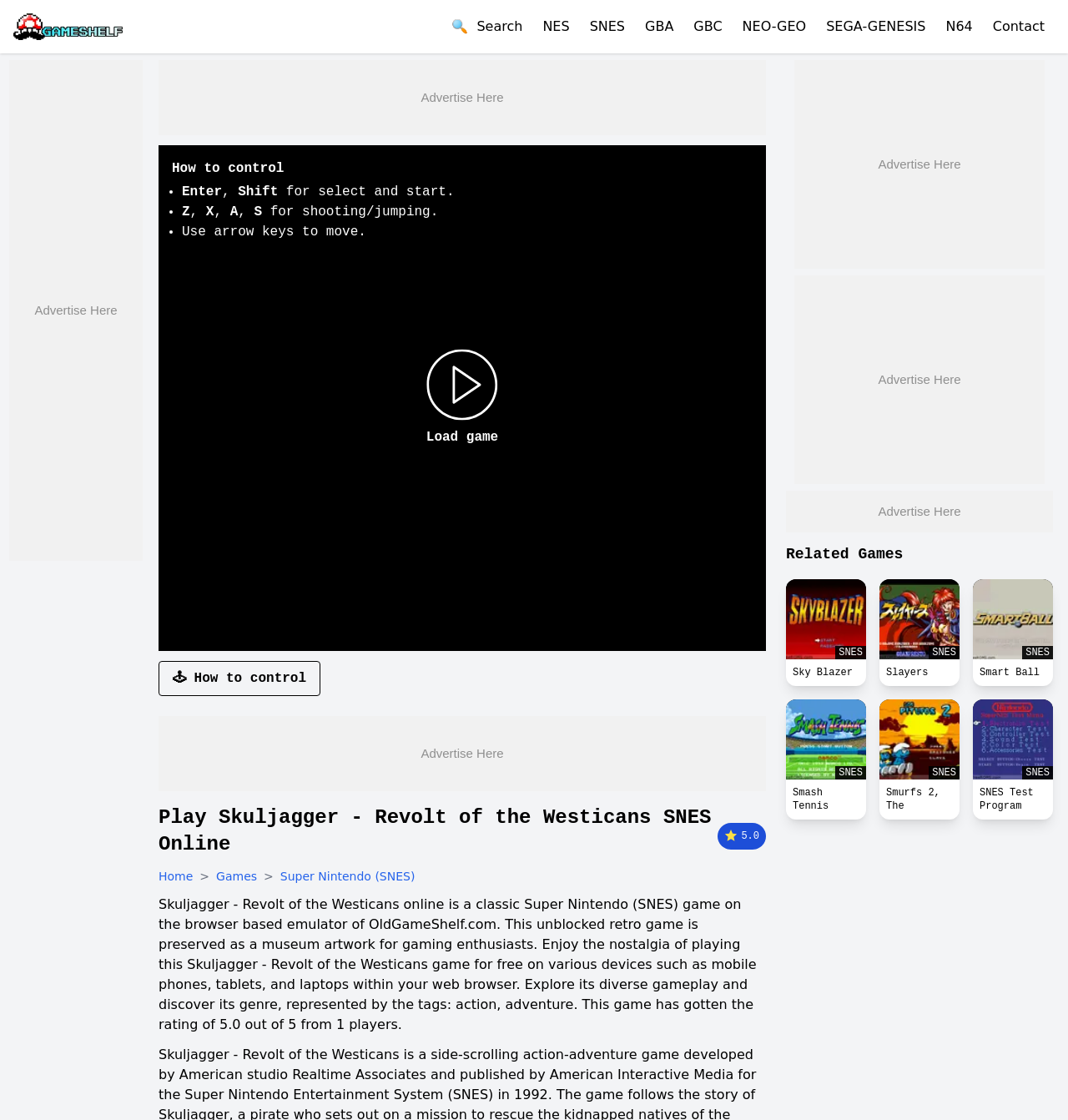Offer a meticulous description of the webpage's structure and content.

This webpage is dedicated to playing the classic Super Nintendo (SNES) game, Skuljagger - Revolt of the Westicans, online. At the top left corner, there is a logo and a search button. Below the logo, there are links to other console options, including NES, SNES, GBA, GBC, NEO-GEO, SEGA-GENESIS, and N64. A contact button is located at the top right corner.

On the left side of the page, there is a section titled "How to control" that provides instructions on how to play the game using keyboard keys. Below this section, there is a button to load the game.

The main content of the page is divided into several sections. The first section displays the game title, "Play Skuljagger - Revolt of the Westicans SNES Online," along with a rating of 5.0 out of 5 from 1 player. Below this, there is a brief description of the game, explaining that it is a classic SNES game preserved as a museum artwork for gaming enthusiasts.

The next section is a breadcrumb navigation menu that shows the path from the home page to the current game page. Below this, there is a section titled "Related Games" that displays several links to other SNES games, including Sky Blazer, Slayers, Smart Ball, Smash Tennis, Smurfs 2, The, and SNES Test Program. Each game is represented by a preview image and a link to play the game.

Throughout the page, there are several "Advertise Here" links, indicating potential ad spaces.